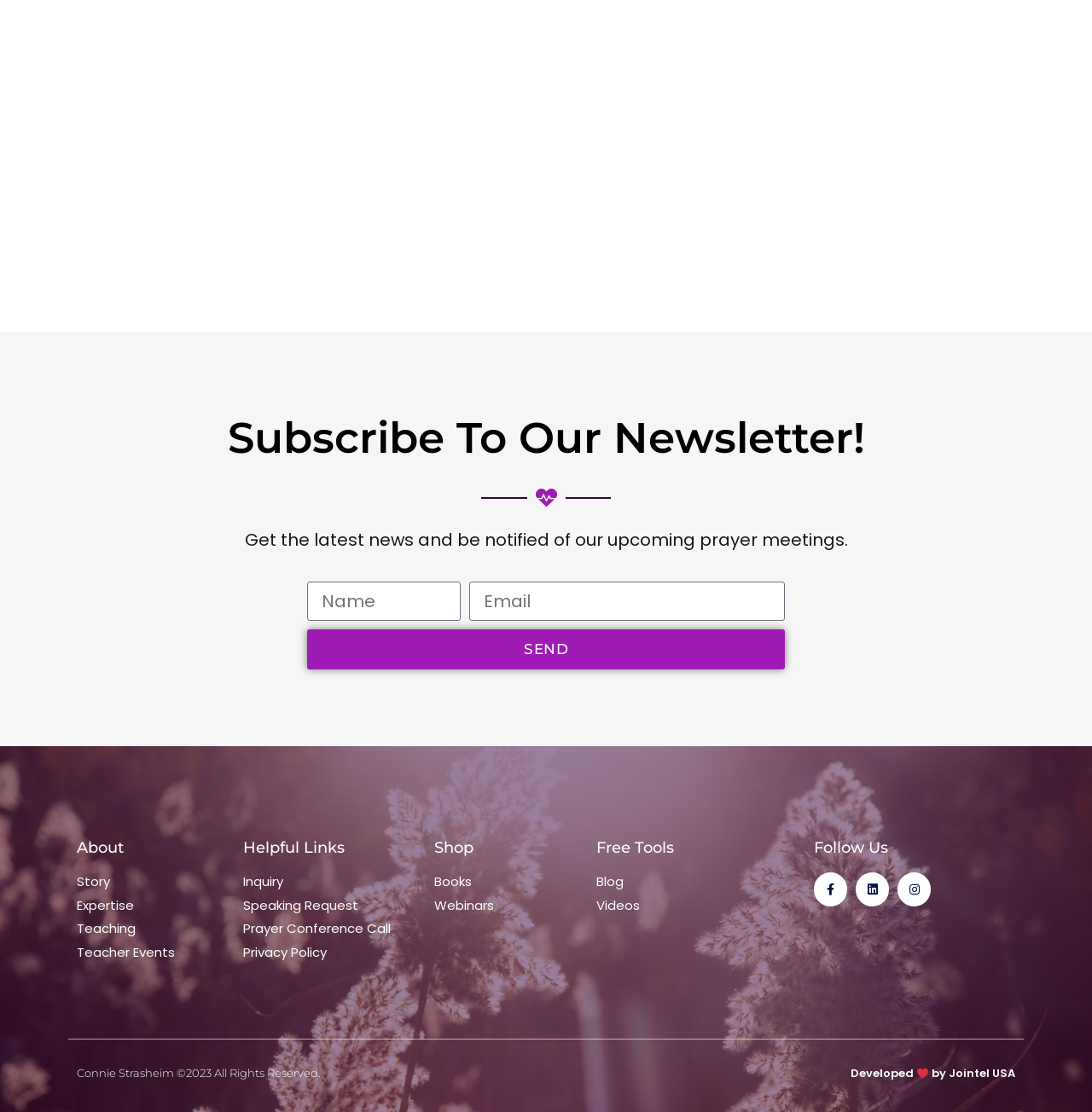Locate the bounding box coordinates of the area where you should click to accomplish the instruction: "Subscribe to the newsletter".

[0.281, 0.523, 0.422, 0.559]